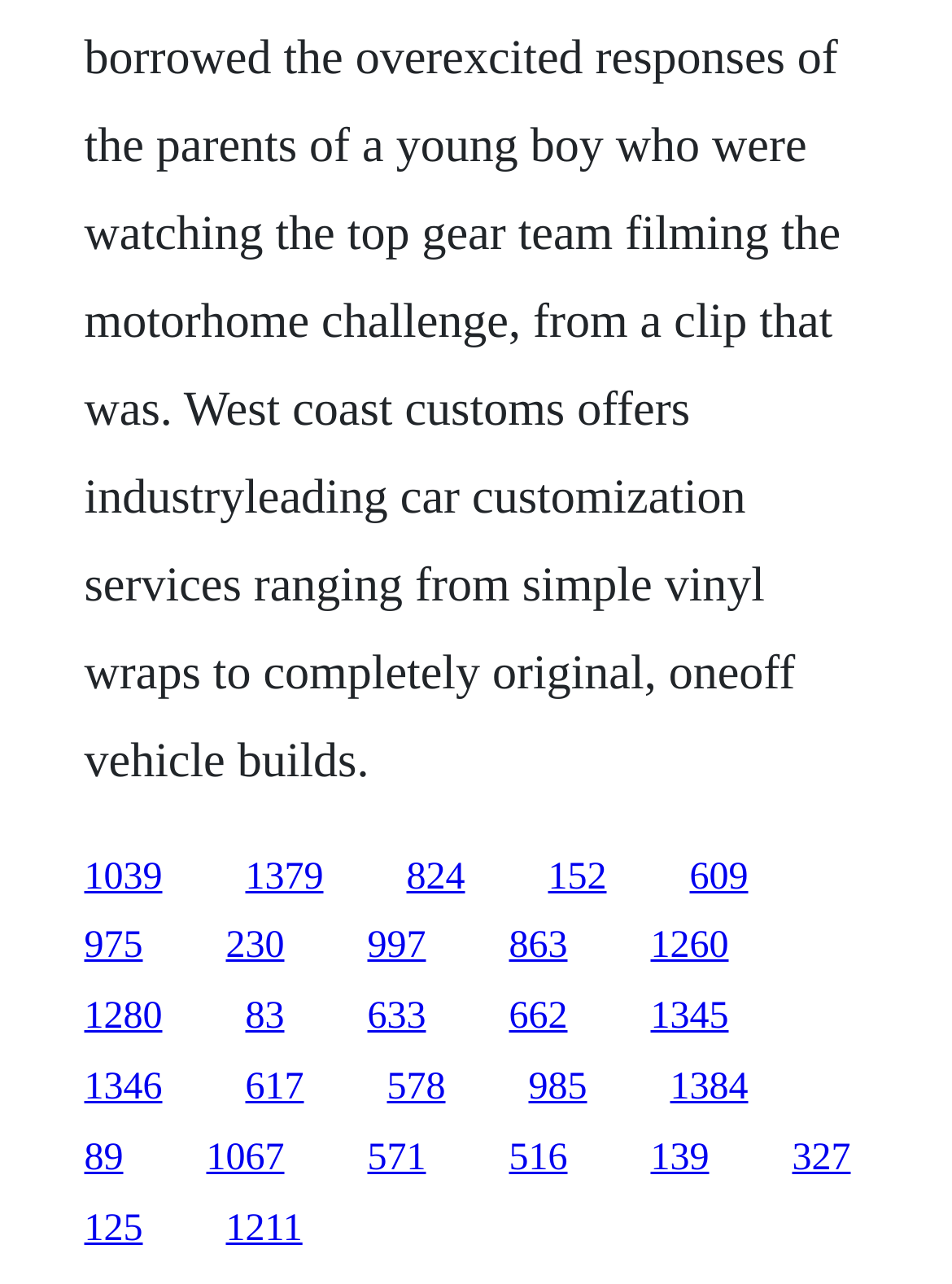What is the horizontal position of the last link? Using the information from the screenshot, answer with a single word or phrase.

0.832